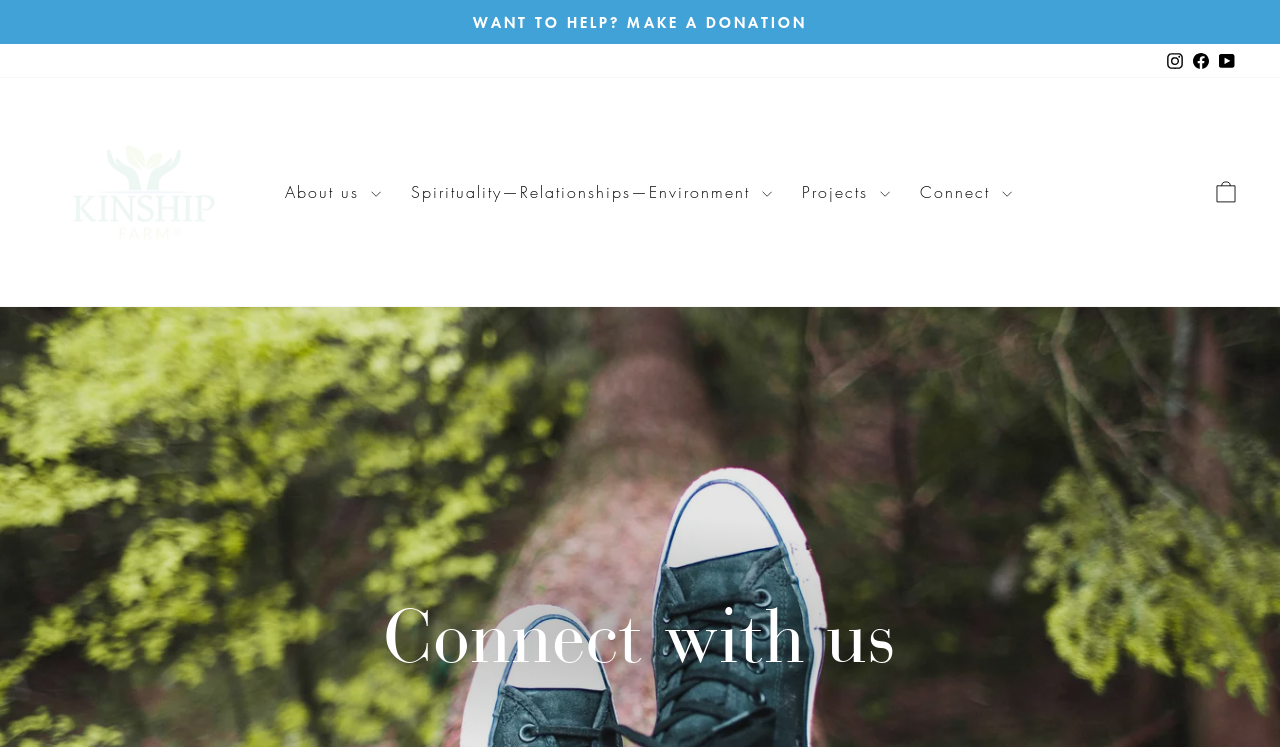Using the description: "SKILLS & DRILLS", determine the UI element's bounding box coordinates. Ensure the coordinates are in the format of four float numbers between 0 and 1, i.e., [left, top, right, bottom].

None